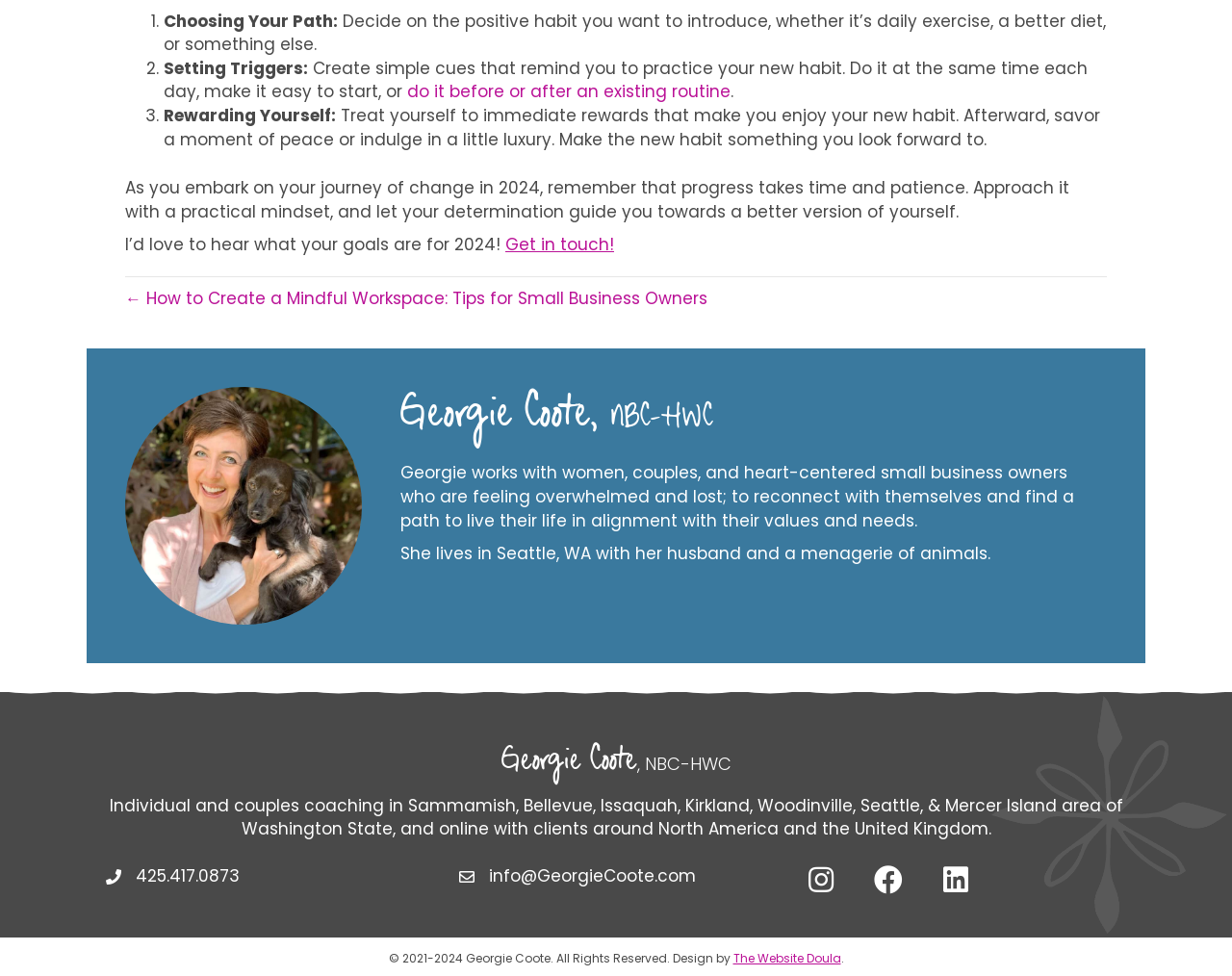Could you highlight the region that needs to be clicked to execute the instruction: "Follow the coach on Instagram"?

[0.643, 0.872, 0.69, 0.931]